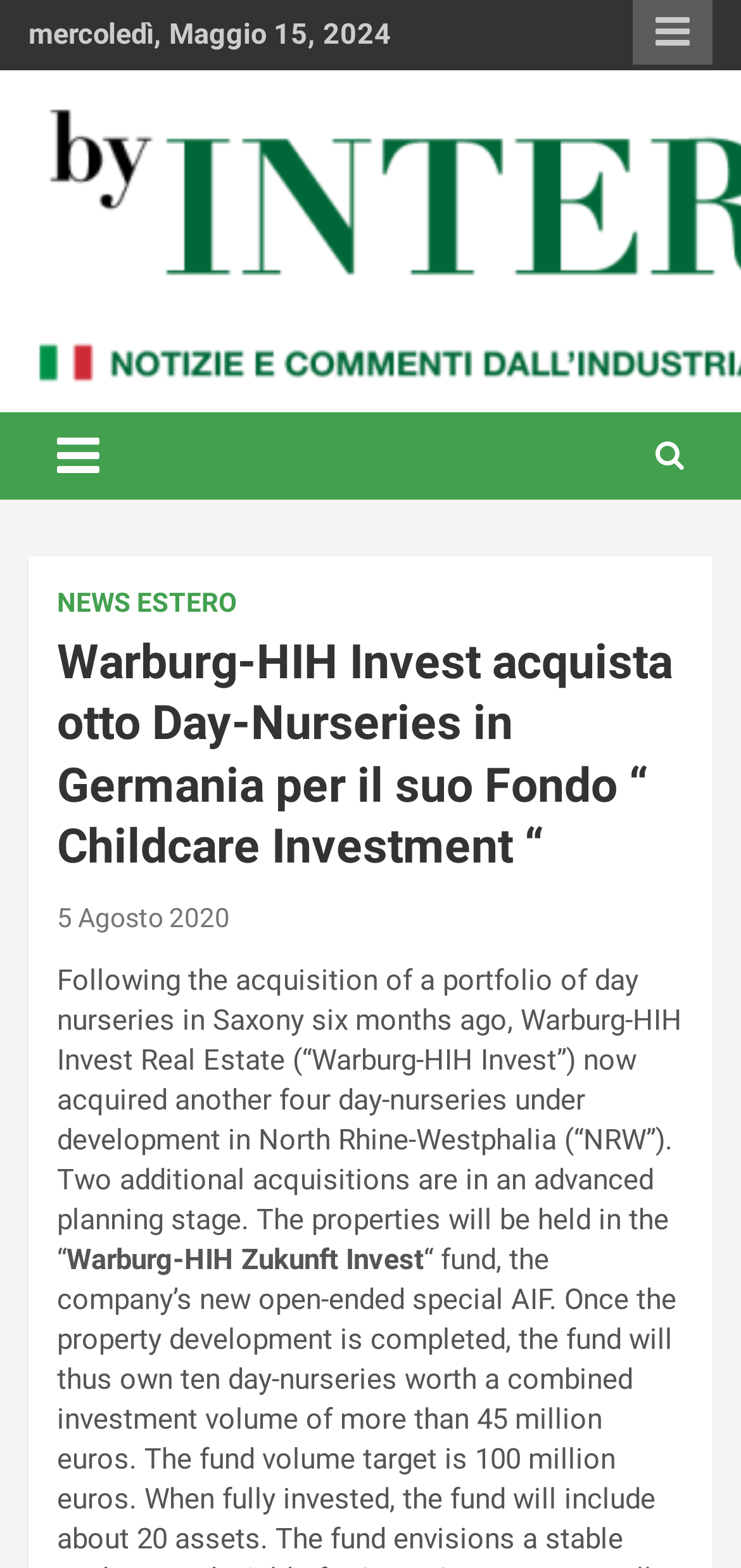What is the name of the real estate company mentioned in the article?
Make sure to answer the question with a detailed and comprehensive explanation.

The name of the real estate company can be found in the main content of the webpage, where it says 'Warburg-HIH Invest Real Estate (“Warburg-HIH Invest”)'.